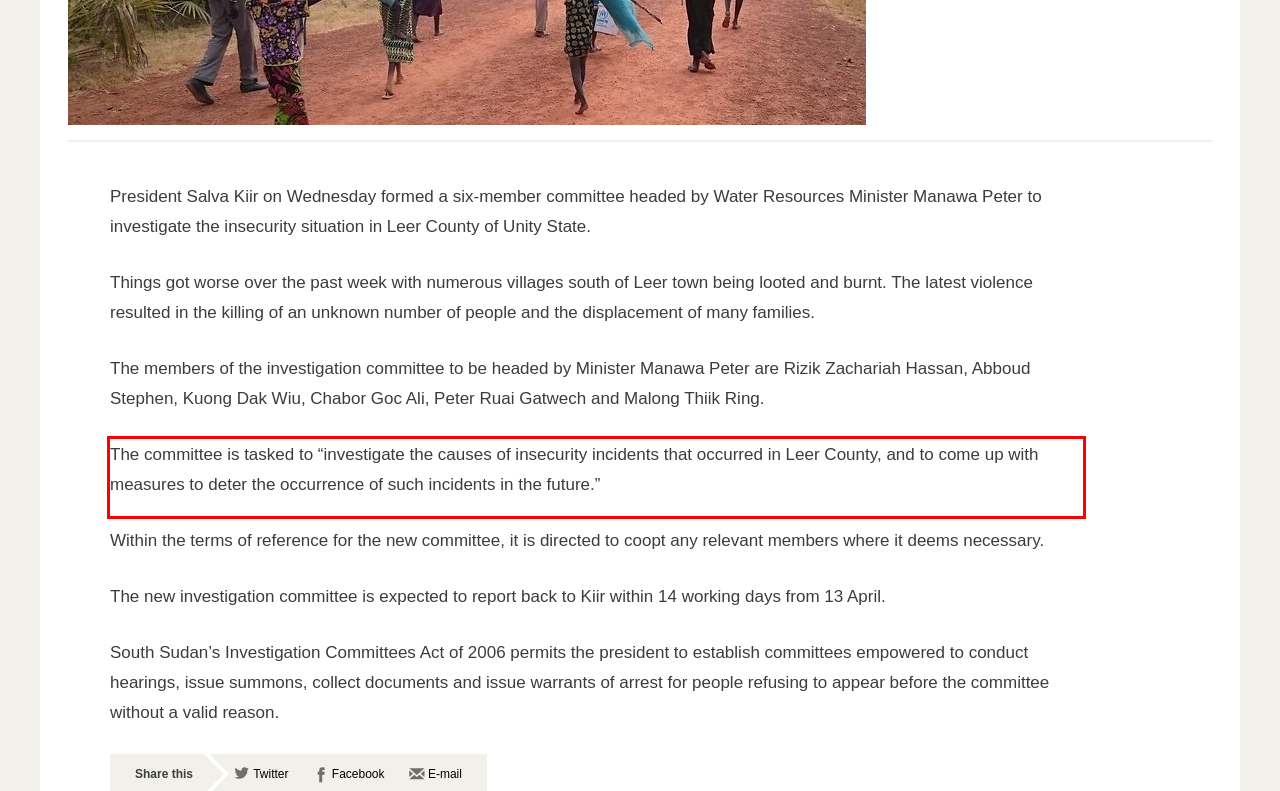Identify and extract the text within the red rectangle in the screenshot of the webpage.

The committee is tasked to “investigate the causes of insecurity incidents that occurred in Leer County, and to come up with measures to deter the occurrence of such incidents in the future.”